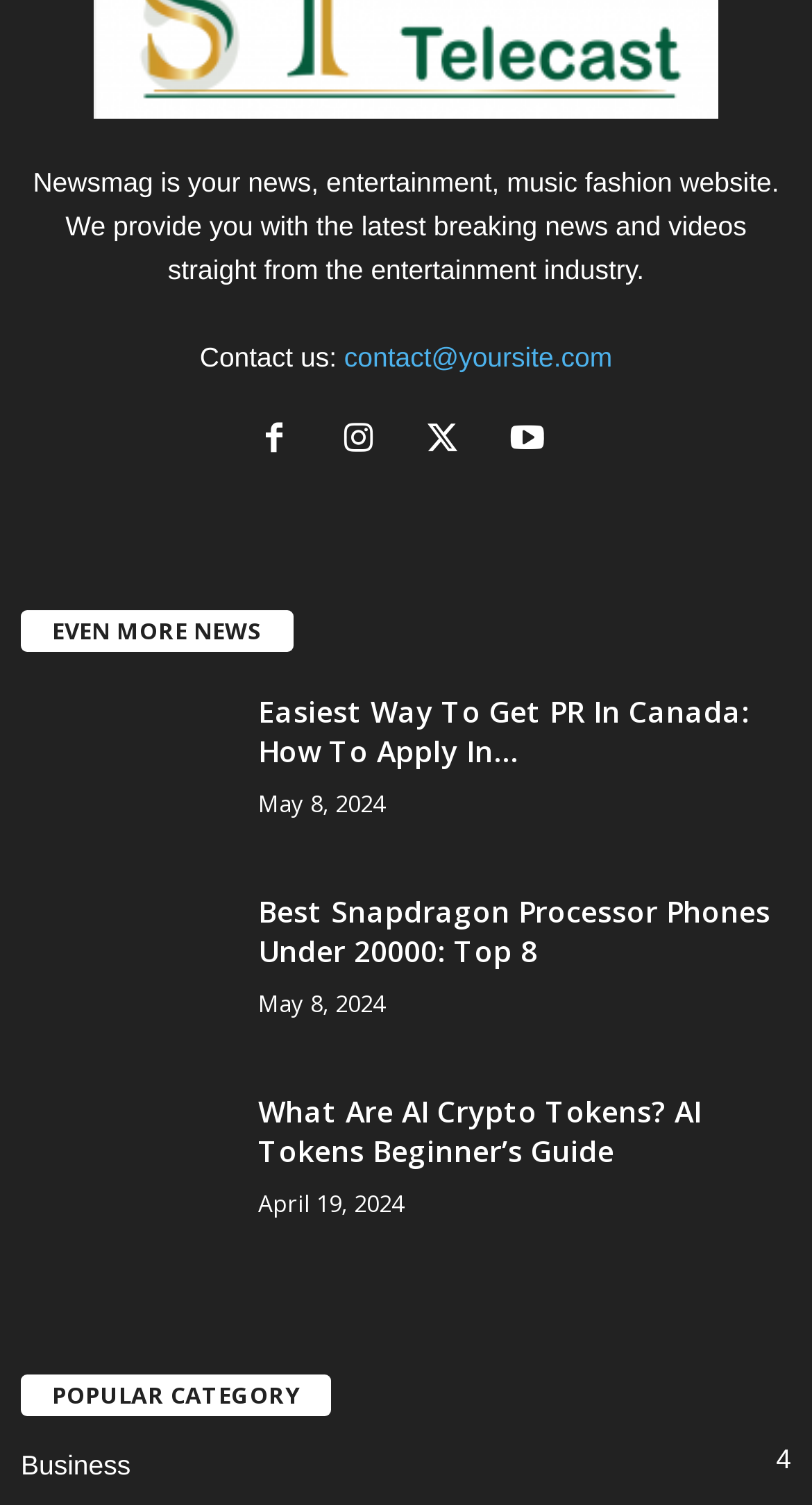Using the provided element description "Materials on selected topic", determine the bounding box coordinates of the UI element.

None